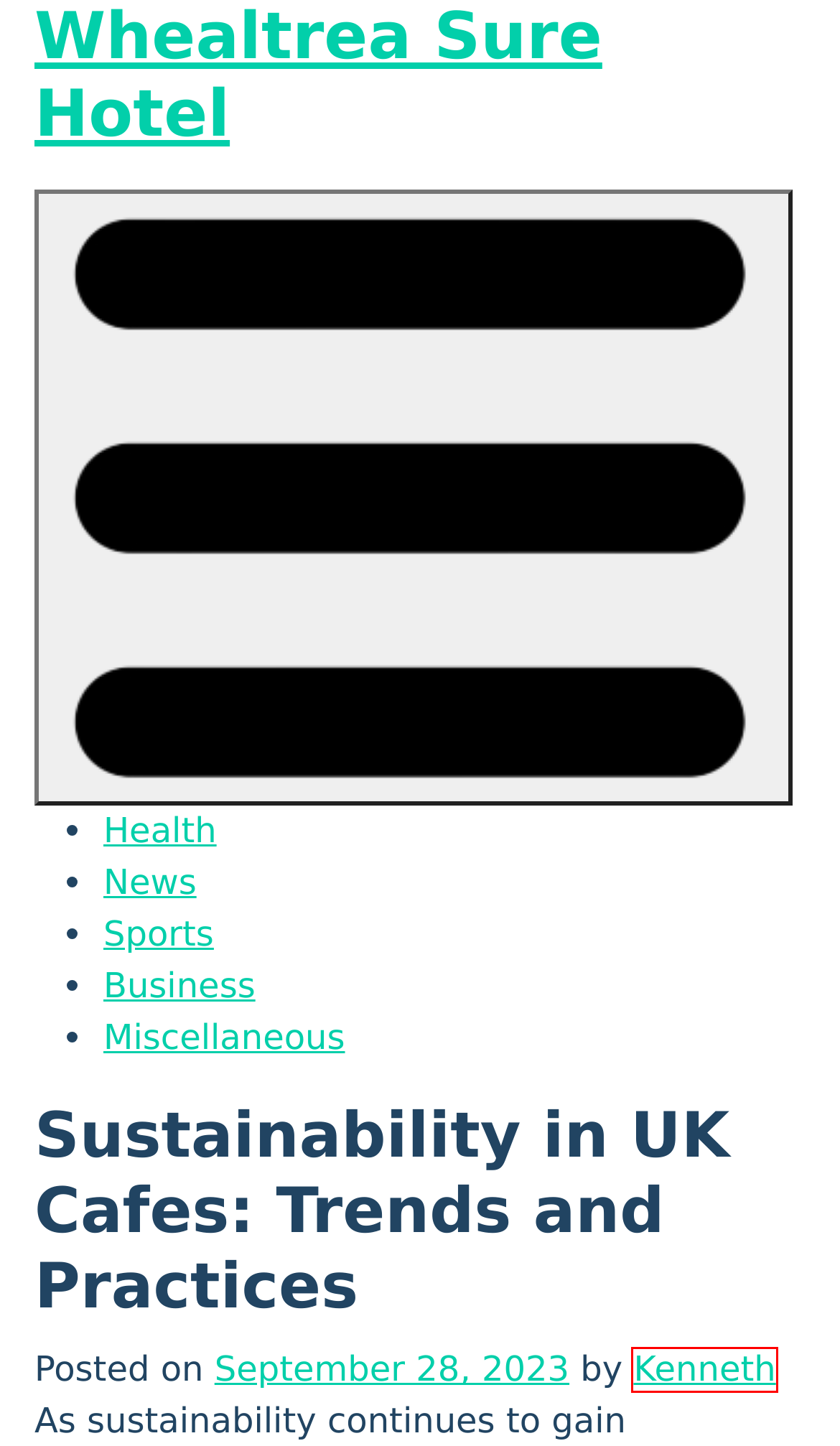Review the screenshot of a webpage containing a red bounding box around an element. Select the description that best matches the new webpage after clicking the highlighted element. The options are:
A. Kenneth – Whealtrea Sure Hotel
B. Whealtrea Sure Hotel
C. Miscellaneous – Whealtrea Sure Hotel
D. Business – Whealtrea Sure Hotel
E. Sports – Whealtrea Sure Hotel
F. News – Whealtrea Sure Hotel
G. Health – Whealtrea Sure Hotel
H. CITRATOTO | Daftar Situs CITRATOTO Slot Togel Online 4D Terbaik

A